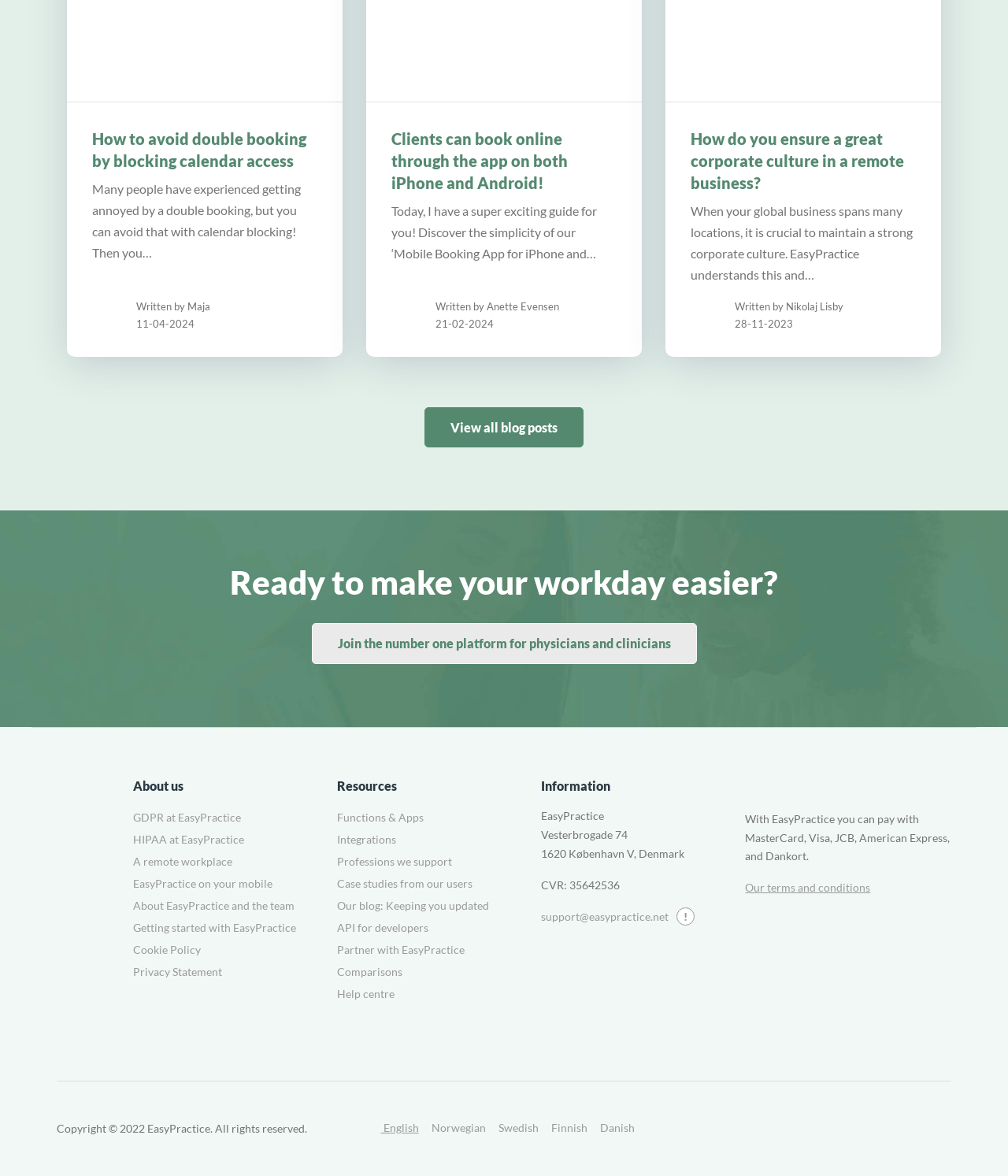Please find the bounding box coordinates for the clickable element needed to perform this instruction: "View all blog posts".

[0.421, 0.346, 0.579, 0.381]